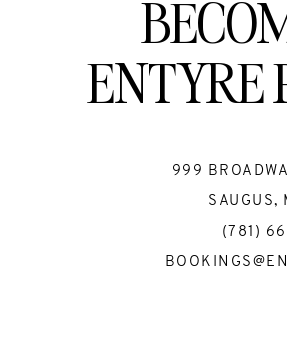What is the phone number for inquiries?
Using the image as a reference, answer with just one word or a short phrase.

(781) 666-3537